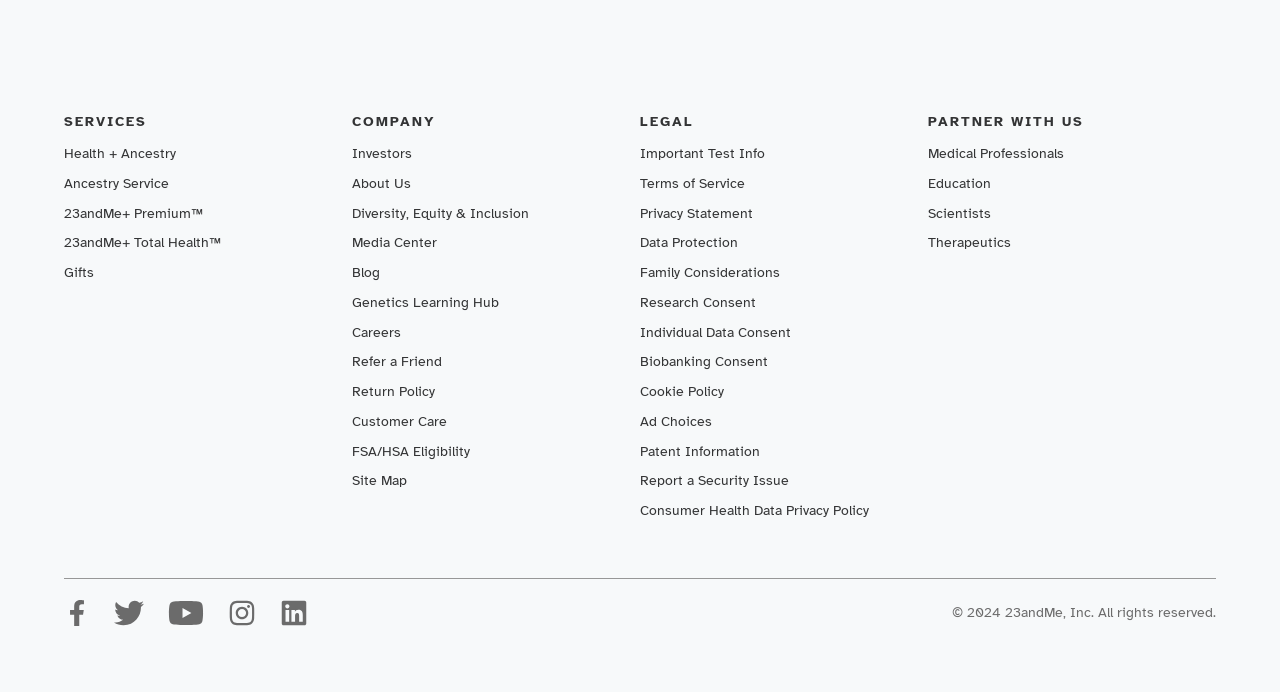Determine the bounding box coordinates of the clickable element to achieve the following action: 'Read the blog'. Provide the coordinates as four float values between 0 and 1, formatted as [left, top, right, bottom].

[0.275, 0.379, 0.297, 0.41]